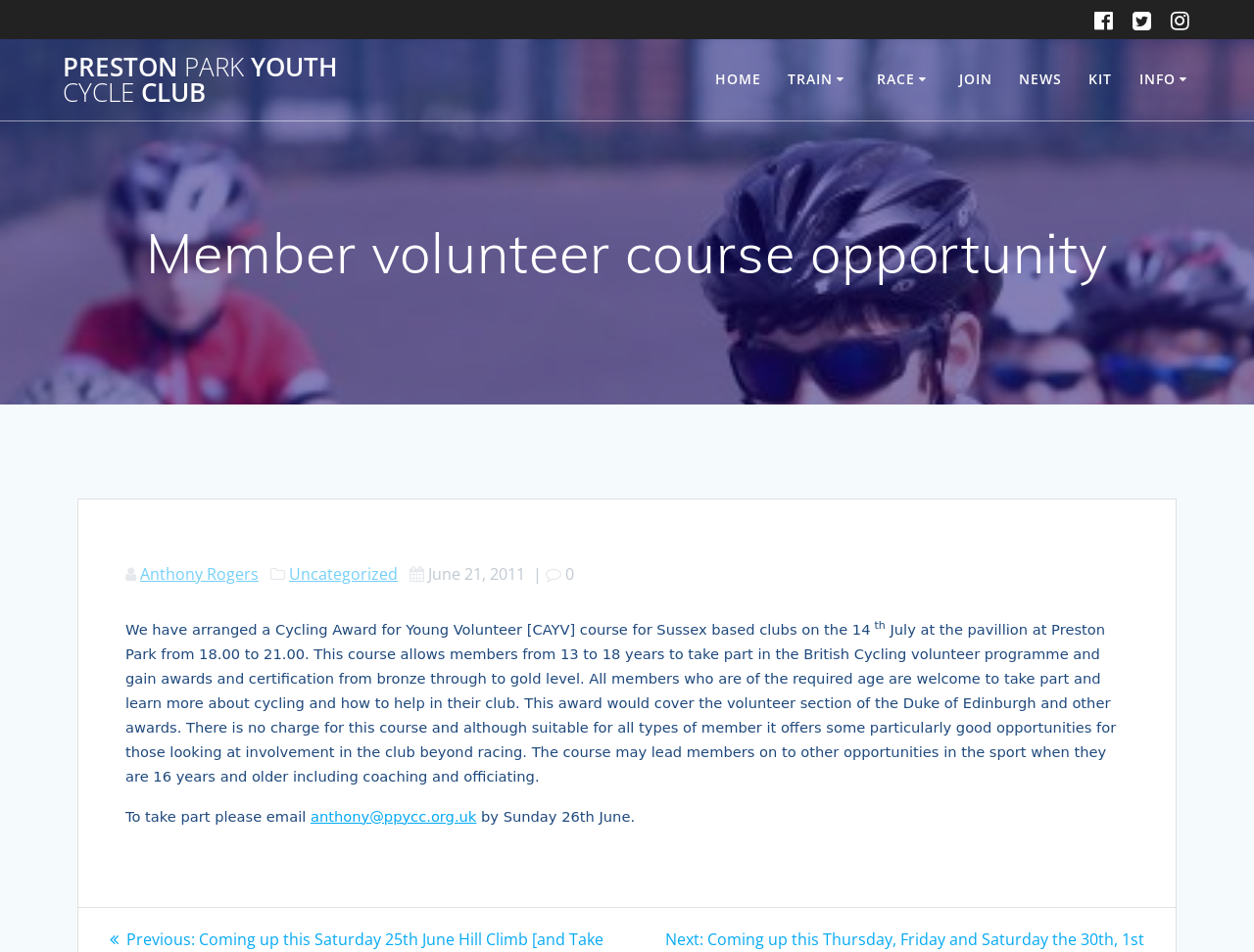Please specify the bounding box coordinates of the clickable region necessary for completing the following instruction: "Email to anthony@ppycc.org.uk". The coordinates must consist of four float numbers between 0 and 1, i.e., [left, top, right, bottom].

[0.248, 0.849, 0.38, 0.866]